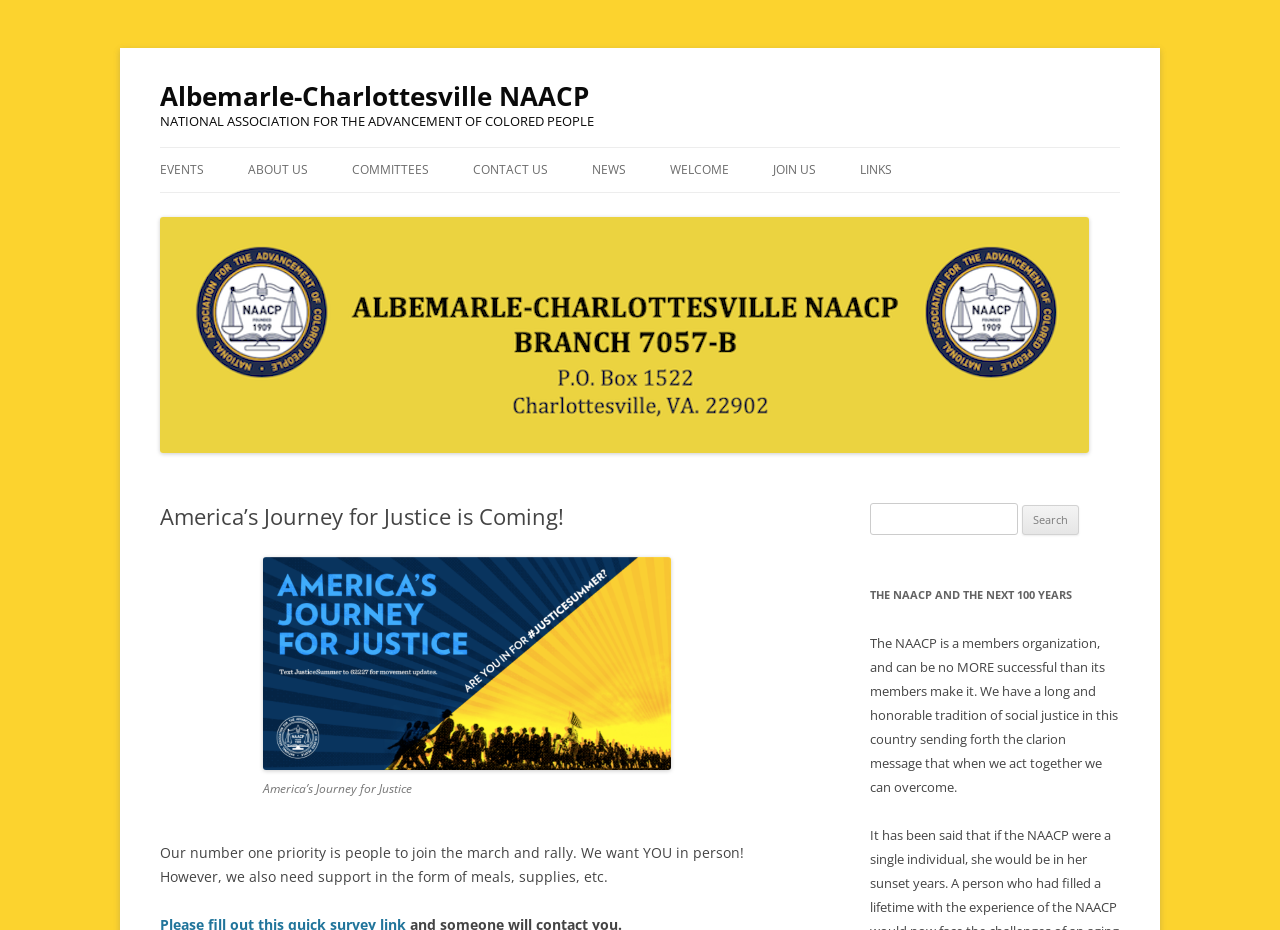Pinpoint the bounding box coordinates of the element you need to click to execute the following instruction: "Click the JOIN US link". The bounding box should be represented by four float numbers between 0 and 1, in the format [left, top, right, bottom].

[0.604, 0.159, 0.638, 0.206]